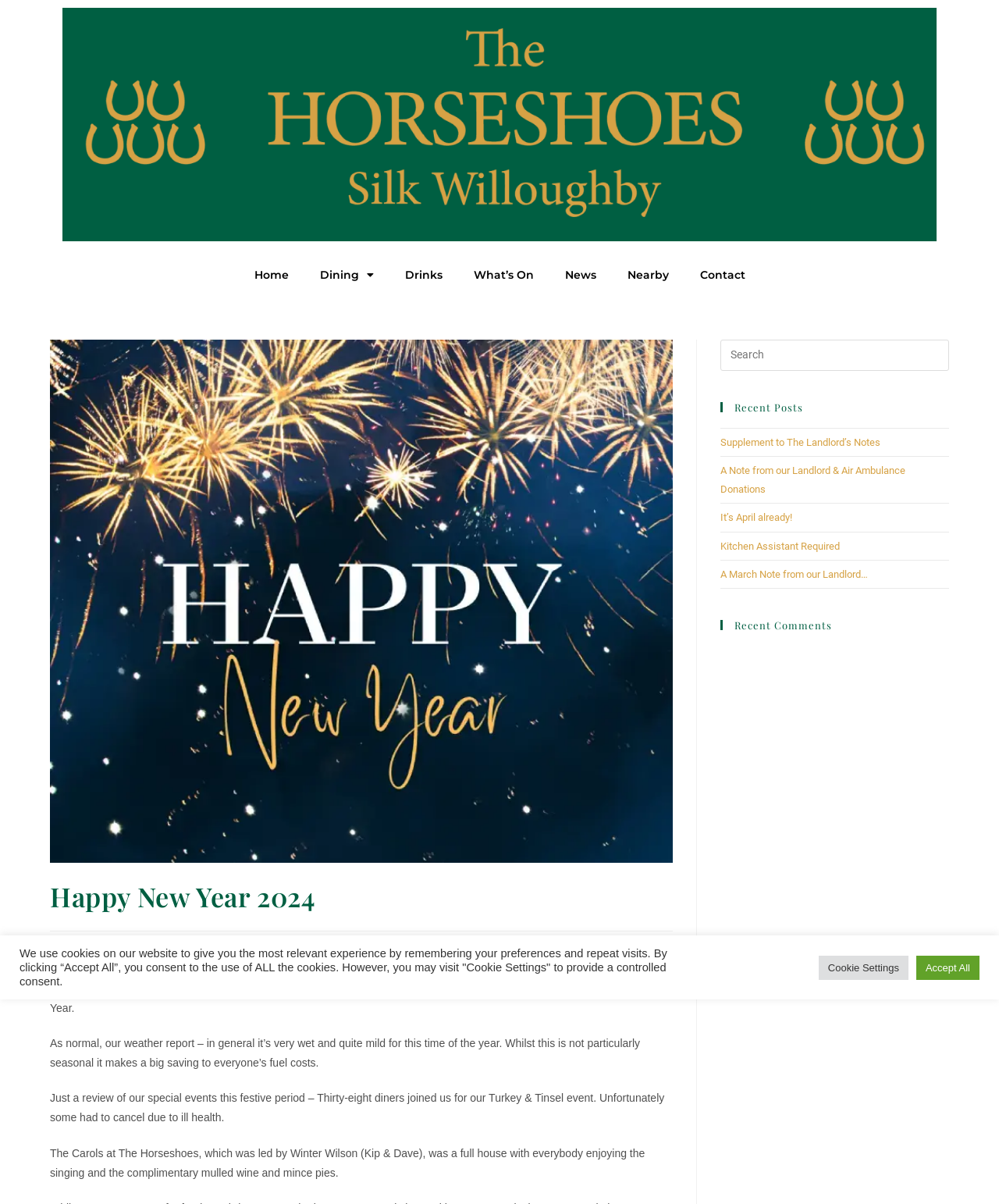Find the bounding box coordinates of the element you need to click on to perform this action: 'Click the Home link'. The coordinates should be represented by four float values between 0 and 1, in the format [left, top, right, bottom].

[0.239, 0.213, 0.304, 0.243]